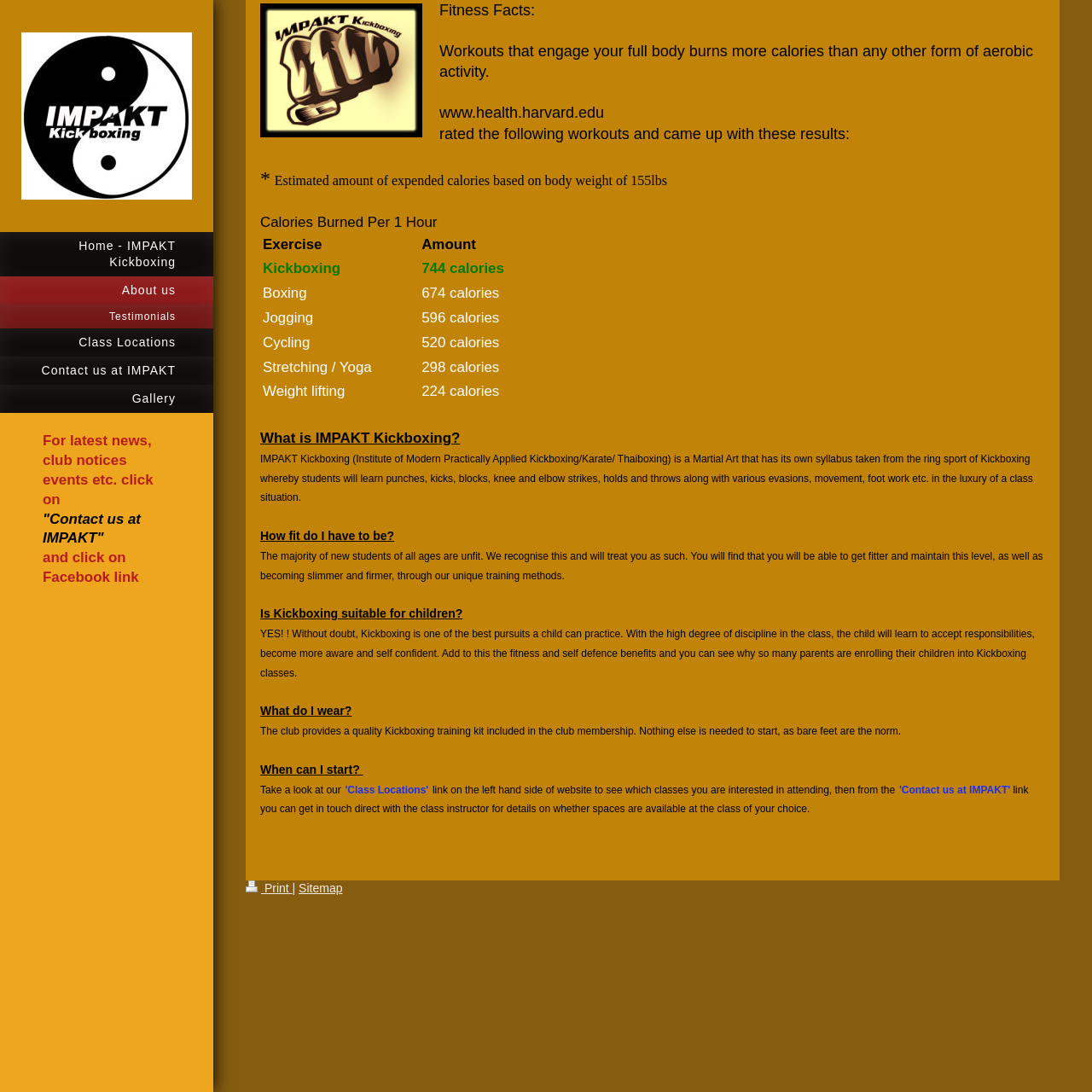Provide the bounding box for the UI element matching this description: "Contact us at IMPAKT".

[0.0, 0.326, 0.195, 0.352]